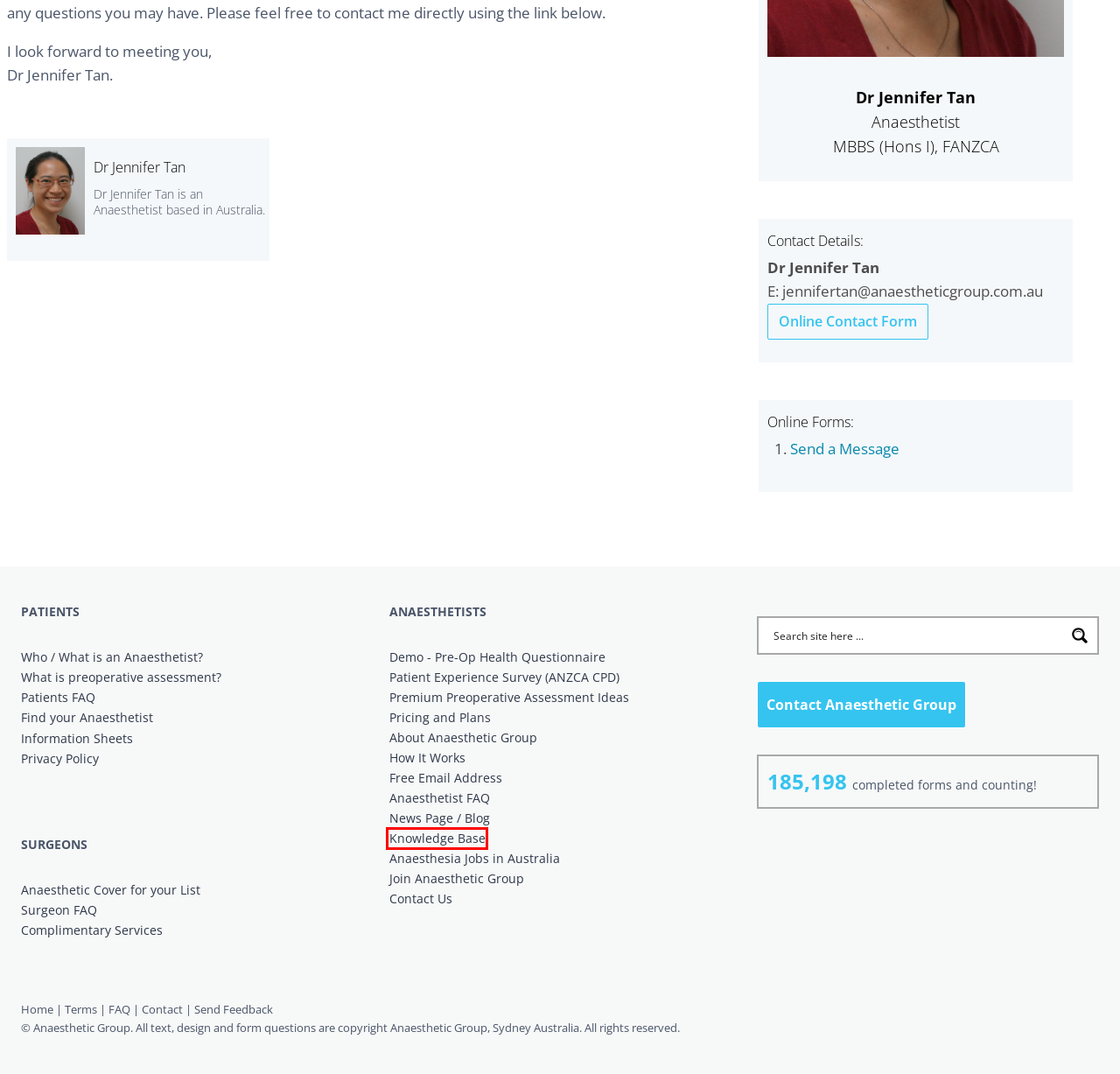Given a screenshot of a webpage with a red bounding box around a UI element, please identify the most appropriate webpage description that matches the new webpage after you click on the element. Here are the candidates:
A. Privacy Policy
B. The Complete Guide to Online Preoperative Assessment in 2024
C. How to find Anaesthesia Jobs in Australia
D. Find your Anaesthetic Group Anaesthetist
E. Feedback on Anaesthetic Group
F. Knowledge Base
G. Contact Your Anaesthetist
H. Frequently Asked Questions

F